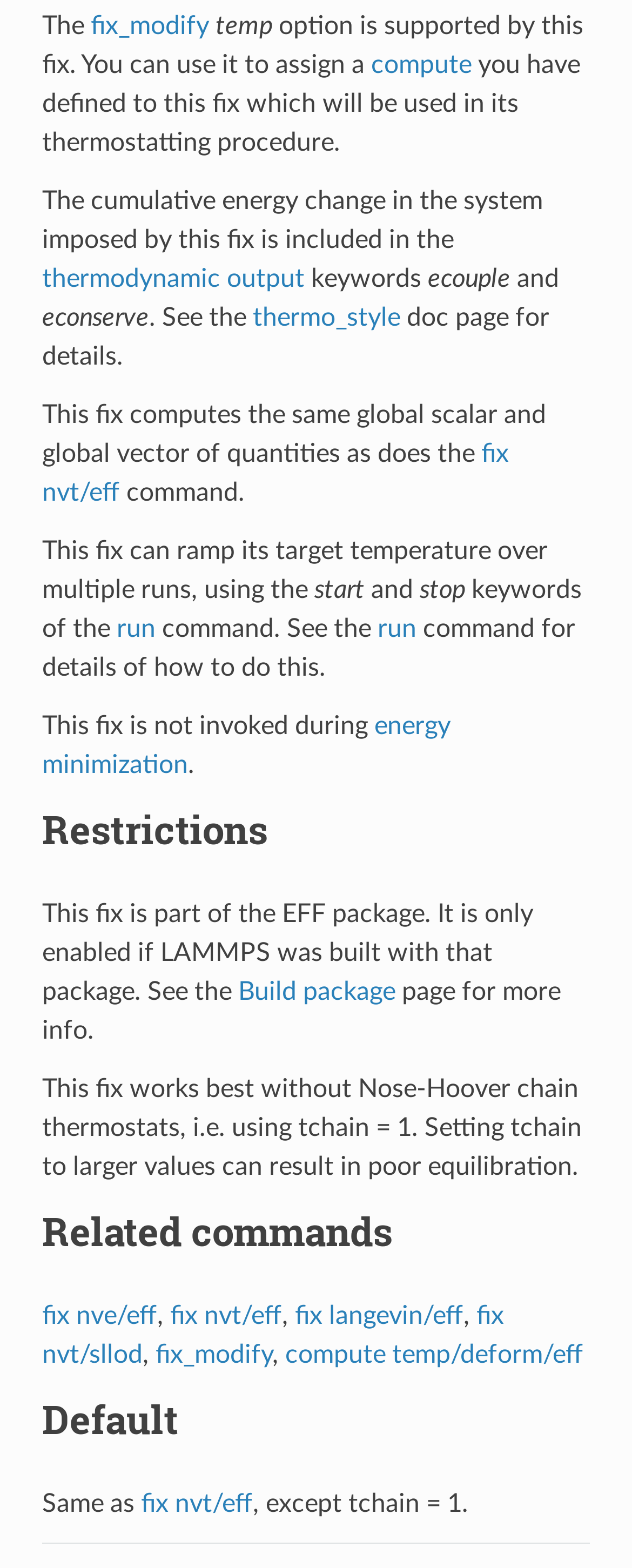Please specify the bounding box coordinates of the clickable region to carry out the following instruction: "Go to Home". The coordinates should be four float numbers between 0 and 1, in the format [left, top, right, bottom].

None